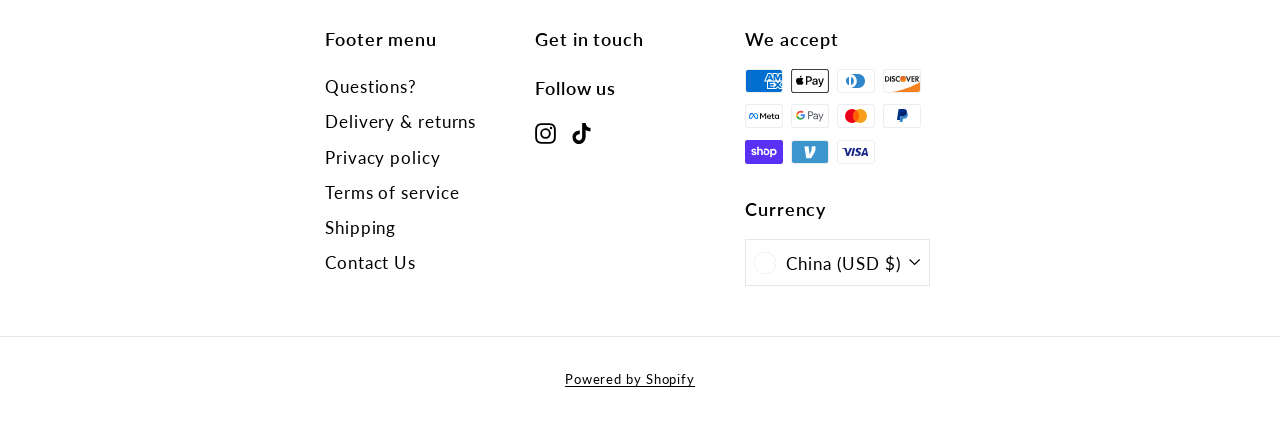Please reply to the following question with a single word or a short phrase:
How many payment methods are accepted?

9